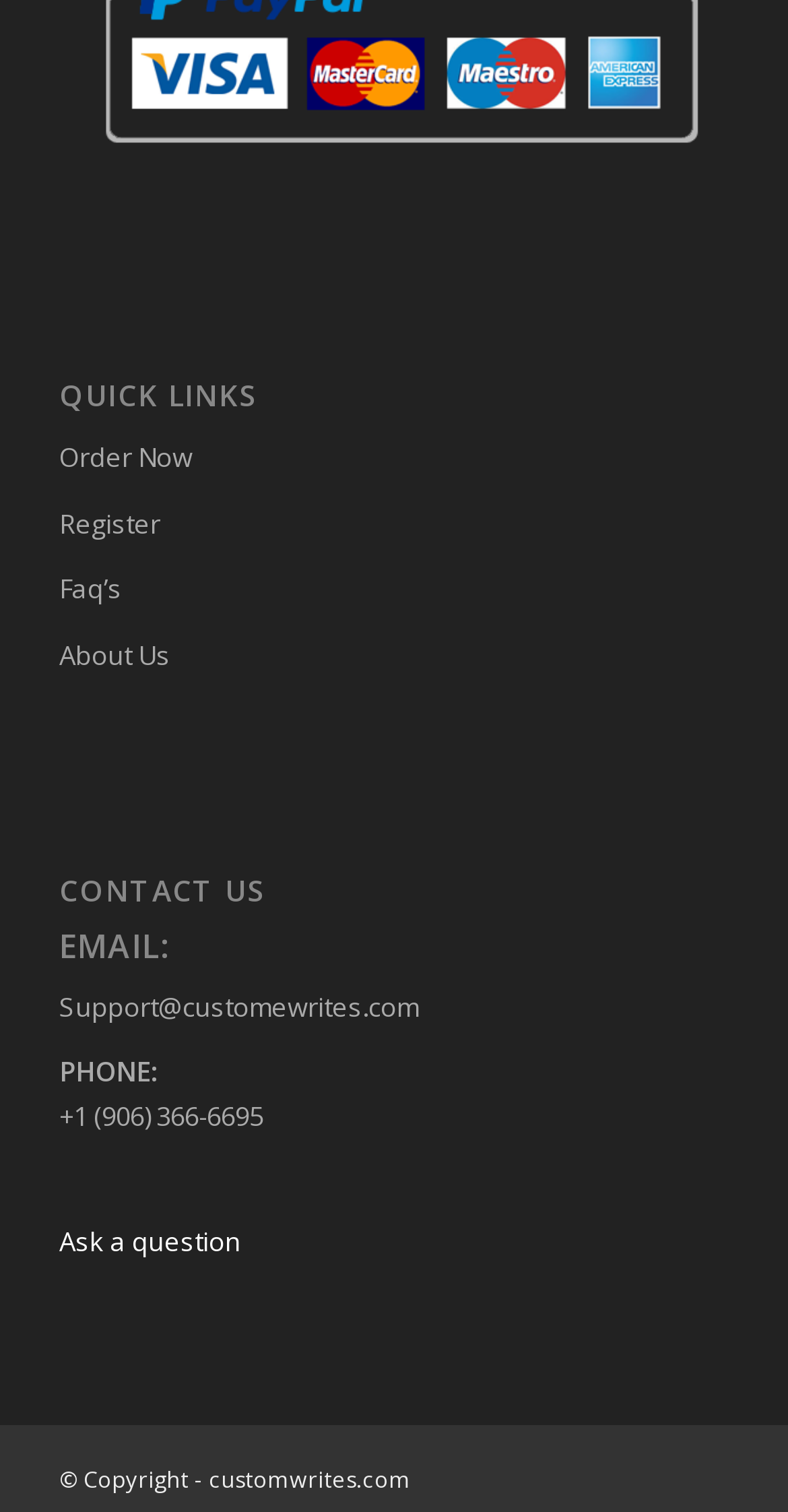What is the copyright information?
Please interpret the details in the image and answer the question thoroughly.

I found the copyright information at the bottom of the page, which says '© Copyright - customwrites.com'.